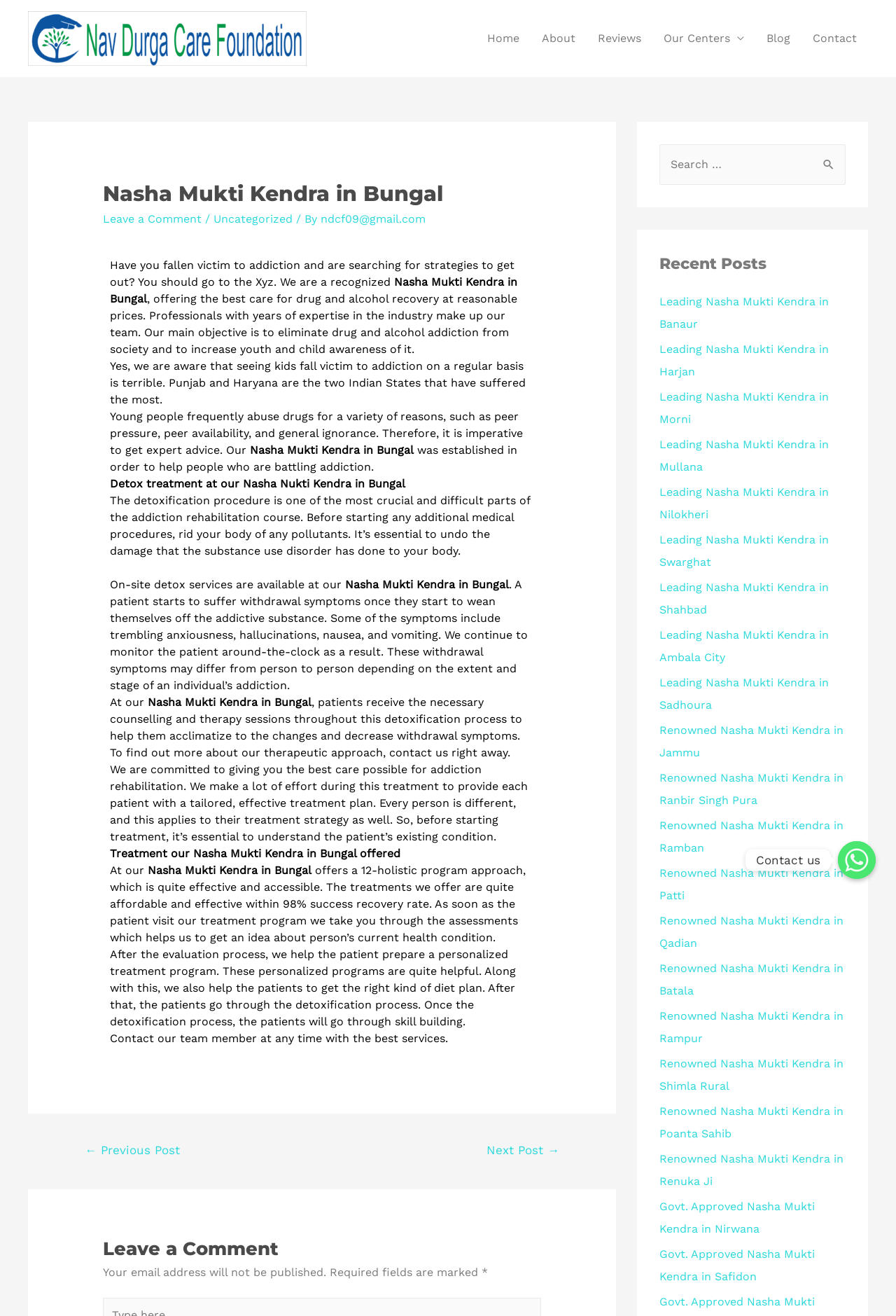Indicate the bounding box coordinates of the element that must be clicked to execute the instruction: "Search for something". The coordinates should be given as four float numbers between 0 and 1, i.e., [left, top, right, bottom].

[0.736, 0.11, 0.944, 0.141]